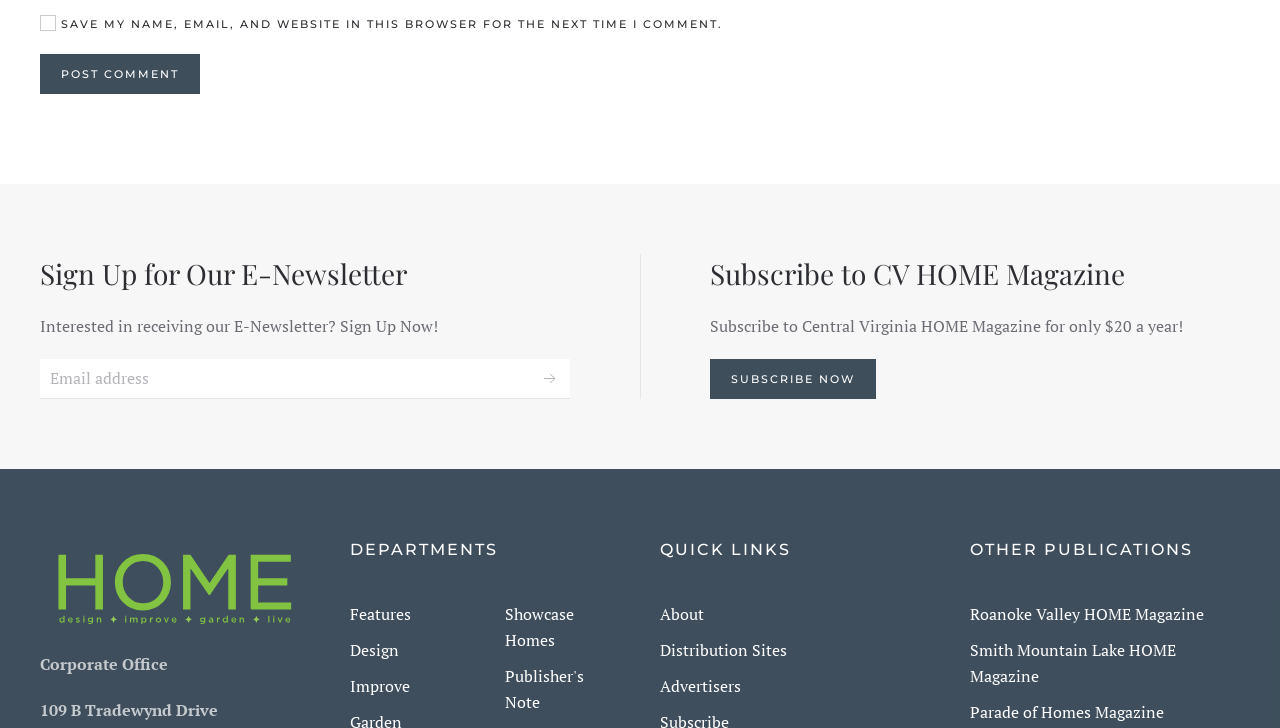What is the address of the Corporate Office?
Please give a detailed and thorough answer to the question, covering all relevant points.

The StaticText element '109 B Tradewynd Drive' is located below the heading 'Corporate Office', which suggests that it is the address of the Corporate Office.